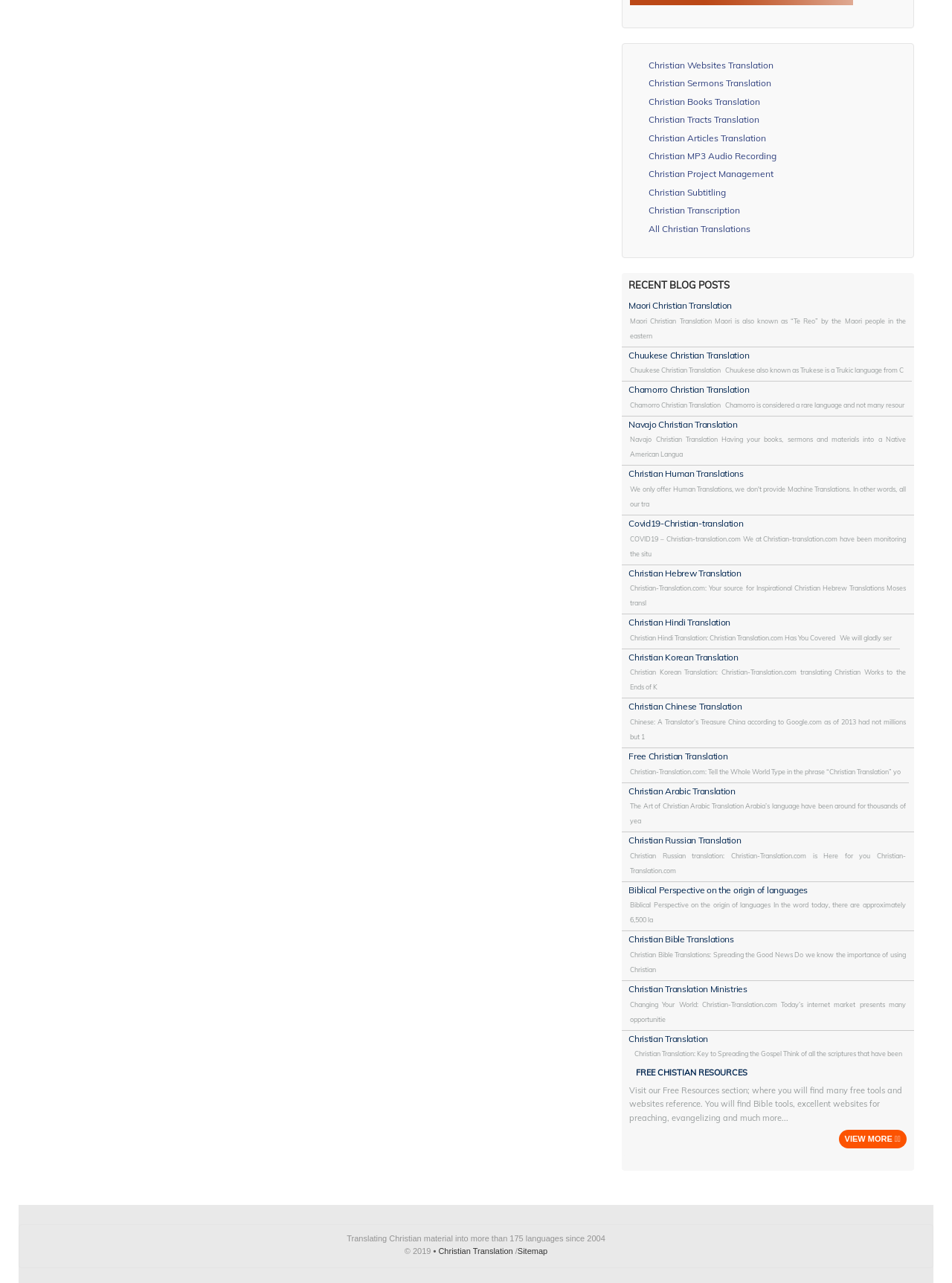Determine the bounding box coordinates of the region I should click to achieve the following instruction: "Explore Christian Bible Translations". Ensure the bounding box coordinates are four float numbers between 0 and 1, i.e., [left, top, right, bottom].

[0.66, 0.726, 0.953, 0.738]